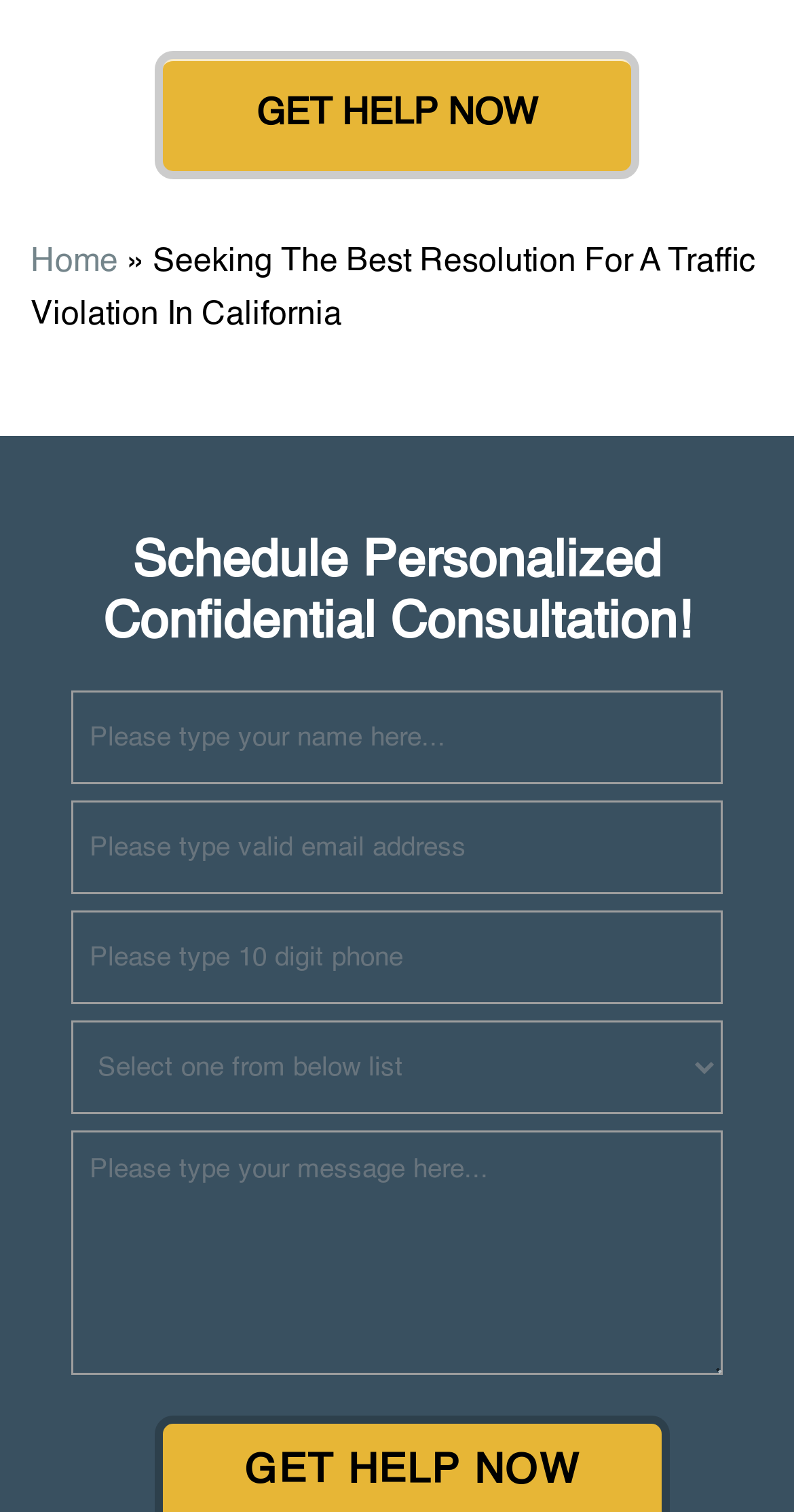Provide your answer in a single word or phrase: 
What is the text of the first link on the webpage?

GET HELP NOW